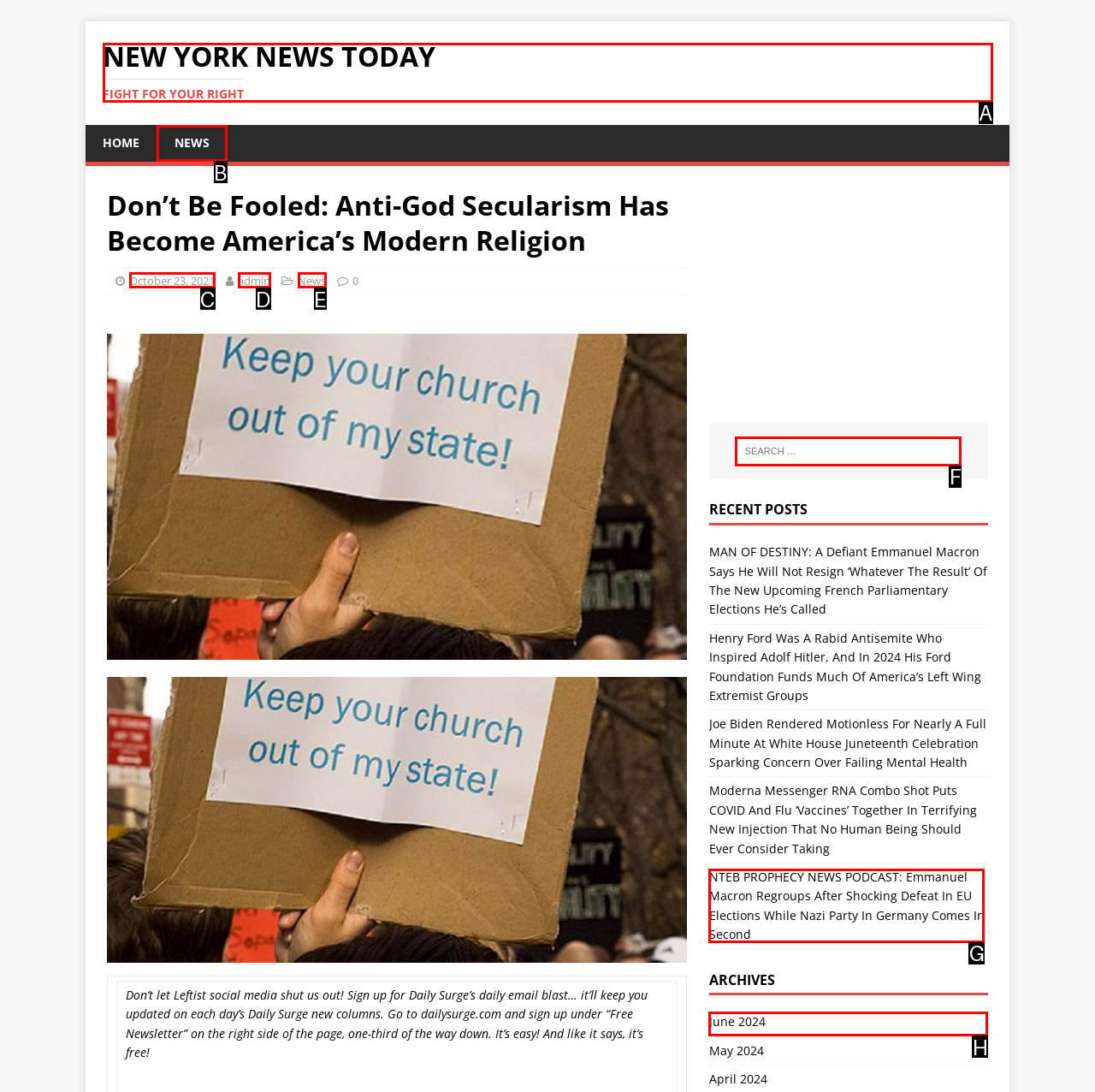Select the appropriate HTML element to click for the following task: View archives for June 2024
Answer with the letter of the selected option from the given choices directly.

H